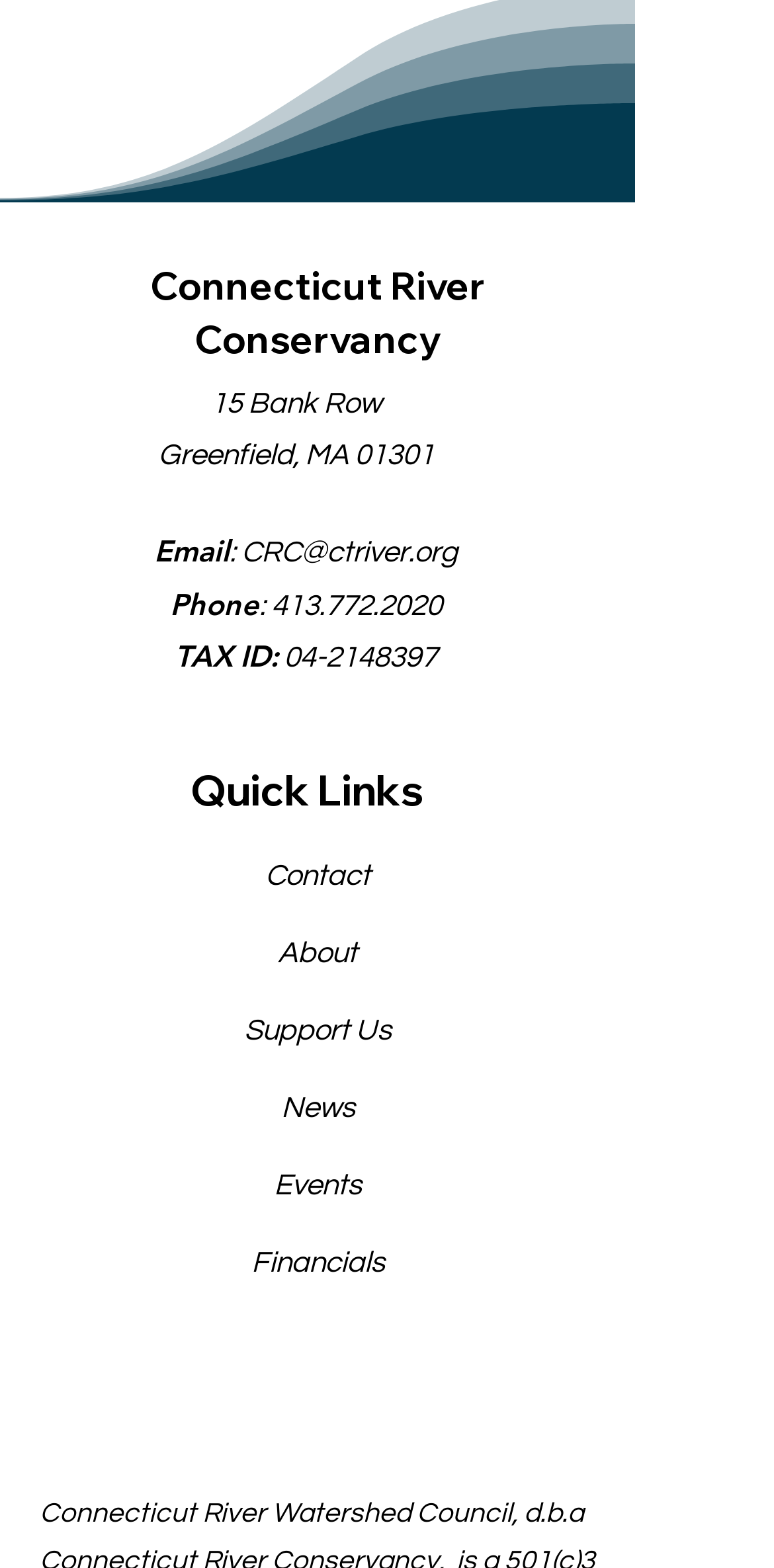Given the description: "Events", determine the bounding box coordinates of the UI element. The coordinates should be formatted as four float numbers between 0 and 1, [left, top, right, bottom].

[0.354, 0.747, 0.467, 0.766]